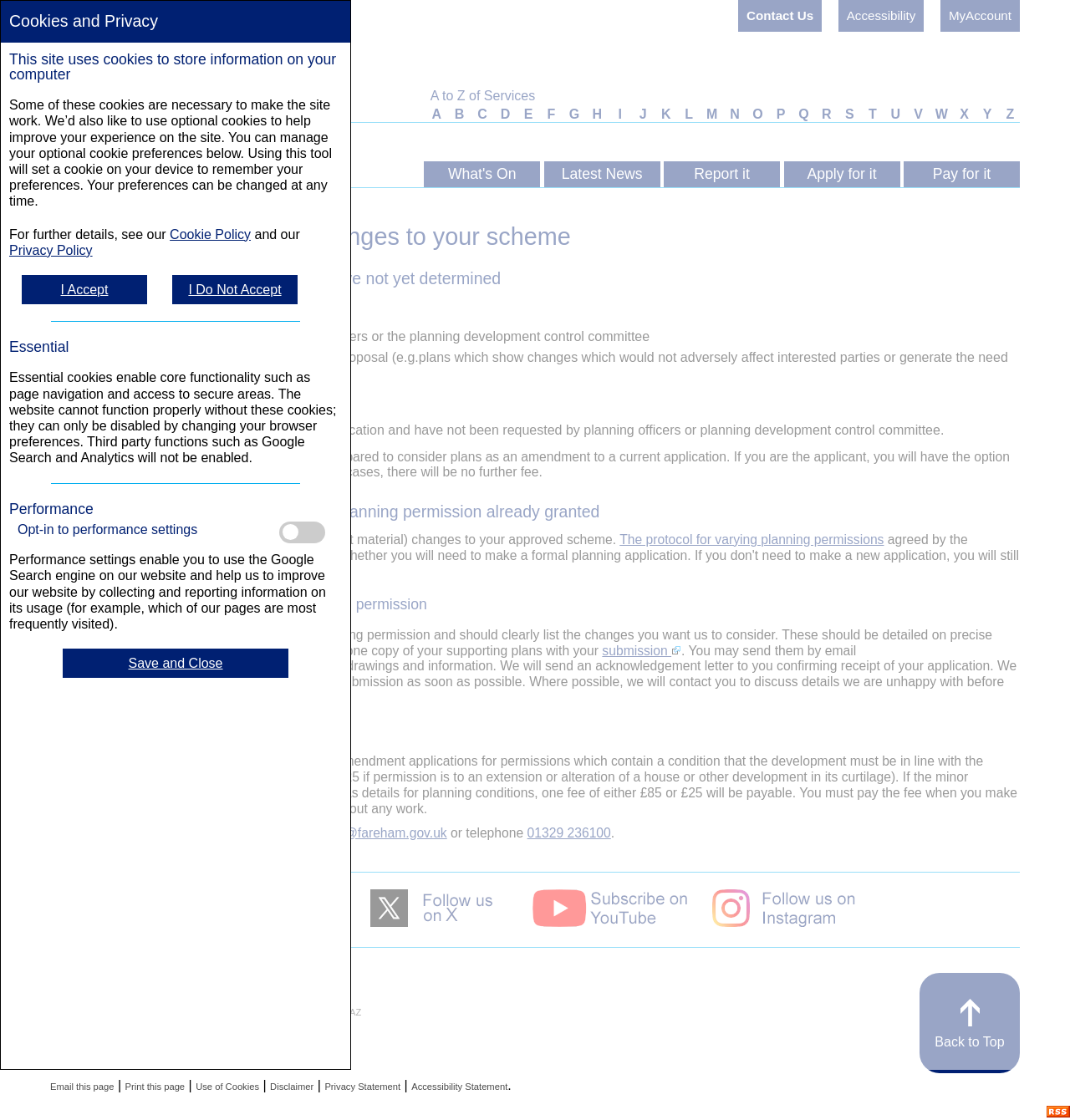With reference to the image, please provide a detailed answer to the following question: What is the purpose of the 'A to Z of Services' section?

The 'A to Z of Services' section provides links to various services, with each letter of the alphabet corresponding to a specific service. This section allows users to quickly access and navigate to different services offered by the website.